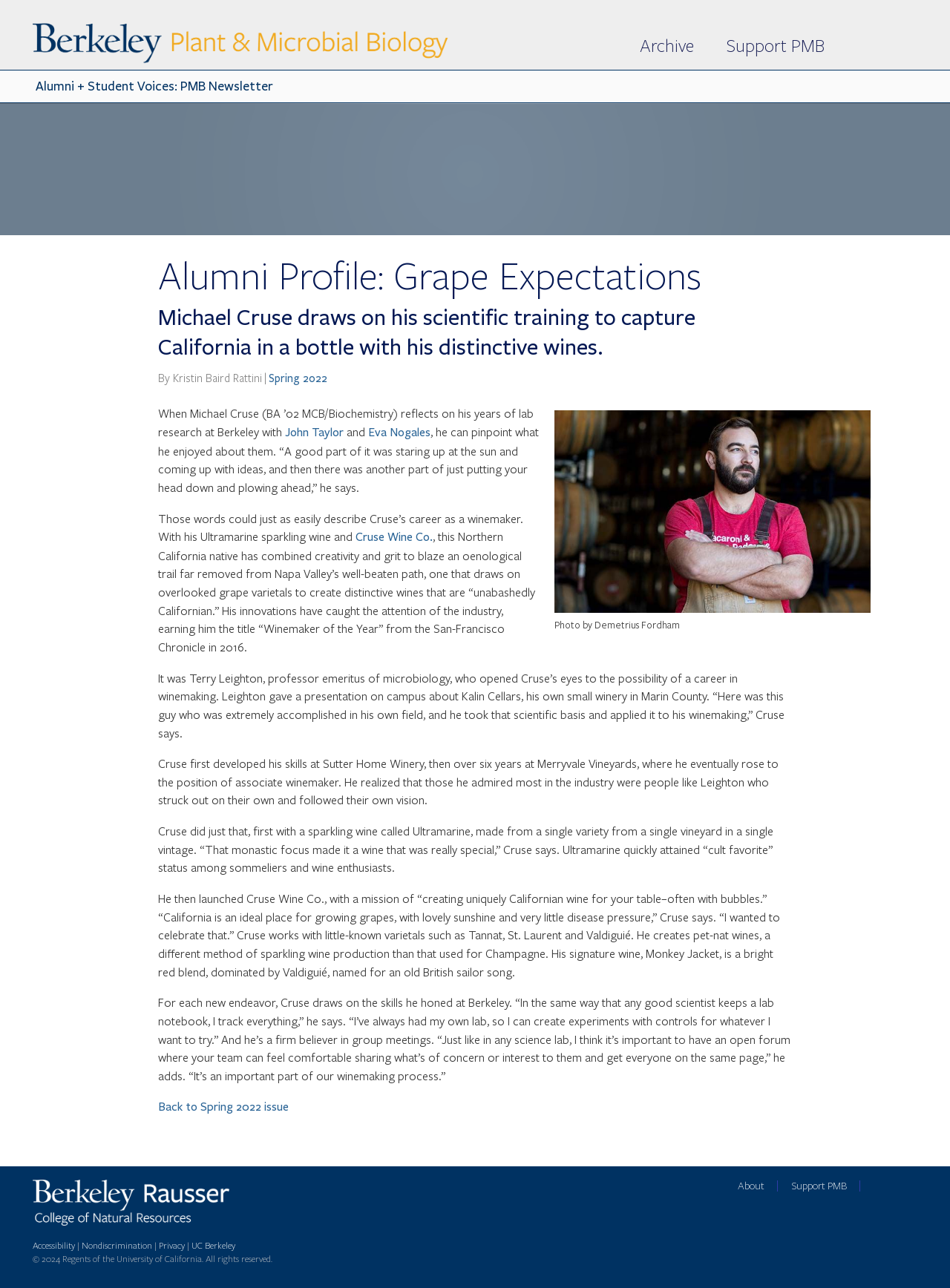Please find the bounding box coordinates of the element's region to be clicked to carry out this instruction: "Visit the Plant & Microbial Biology Newsletter website".

[0.034, 0.025, 0.5, 0.036]